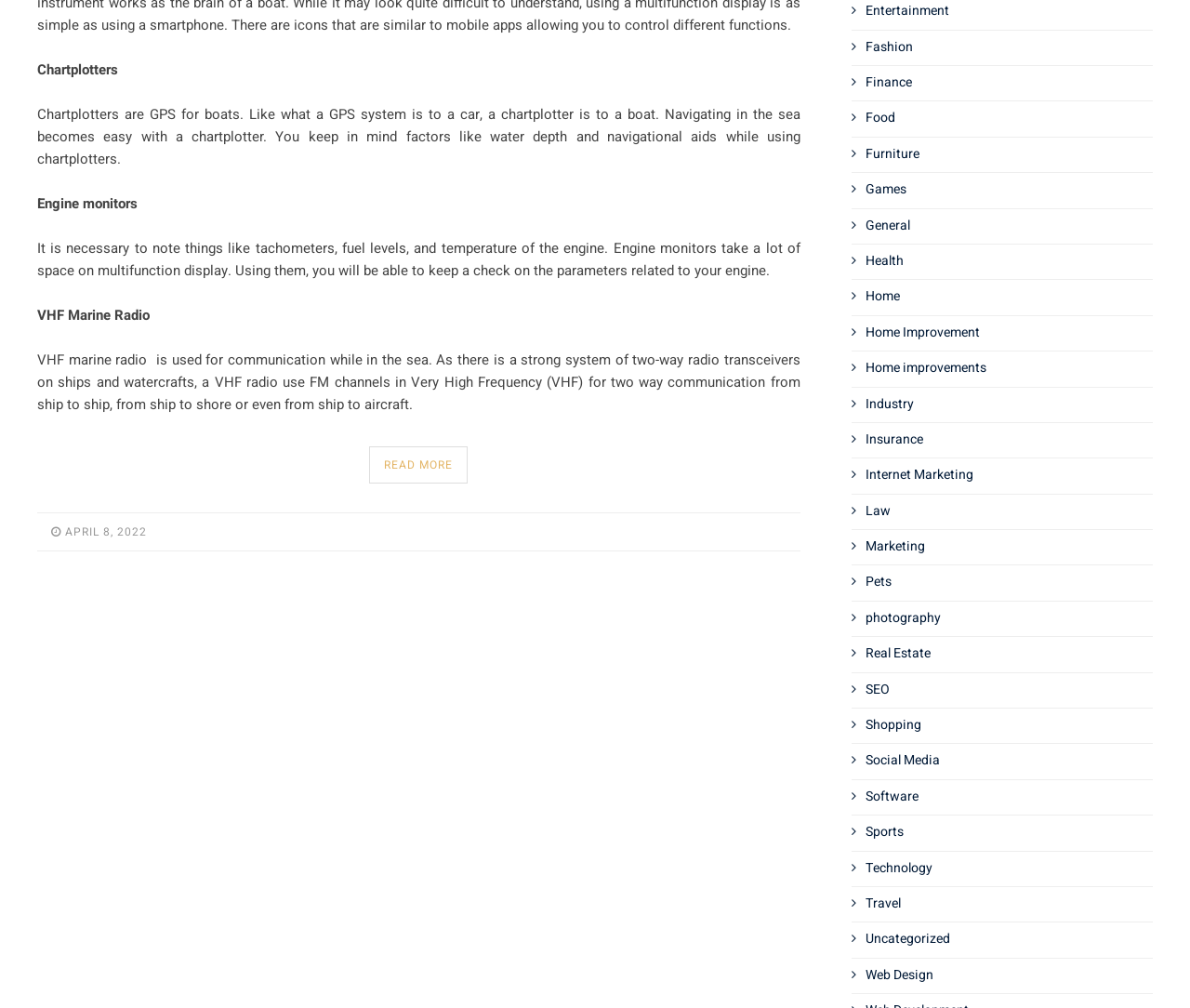What is the main topic of the webpage?
Refer to the image and respond with a one-word or short-phrase answer.

Marine equipment